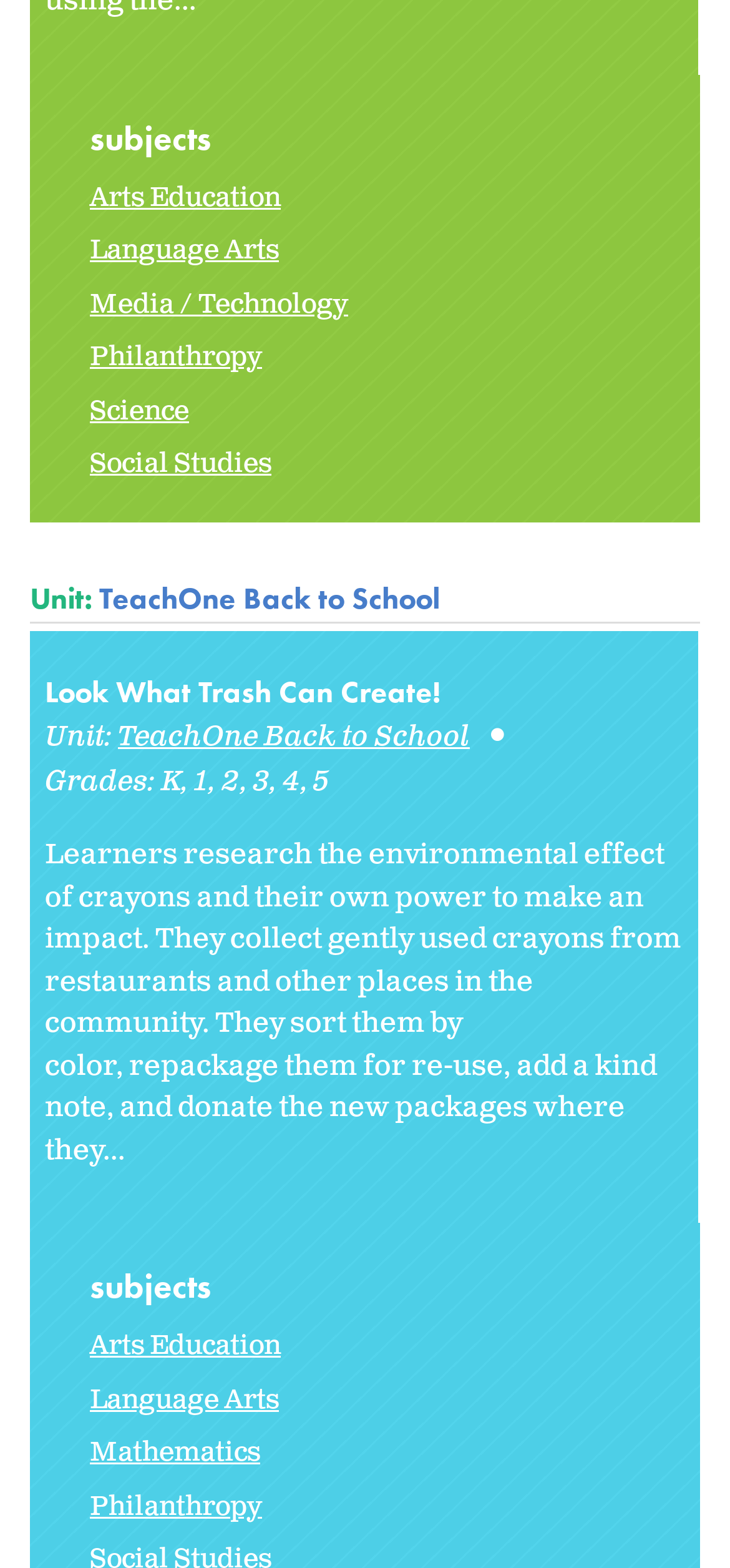What subjects are available?
Refer to the image and give a detailed response to the question.

The subjects are listed as link elements, including 'Arts Education', 'Language Arts', 'Media / Technology', 'Philanthropy', 'Science', and 'Social Studies'.